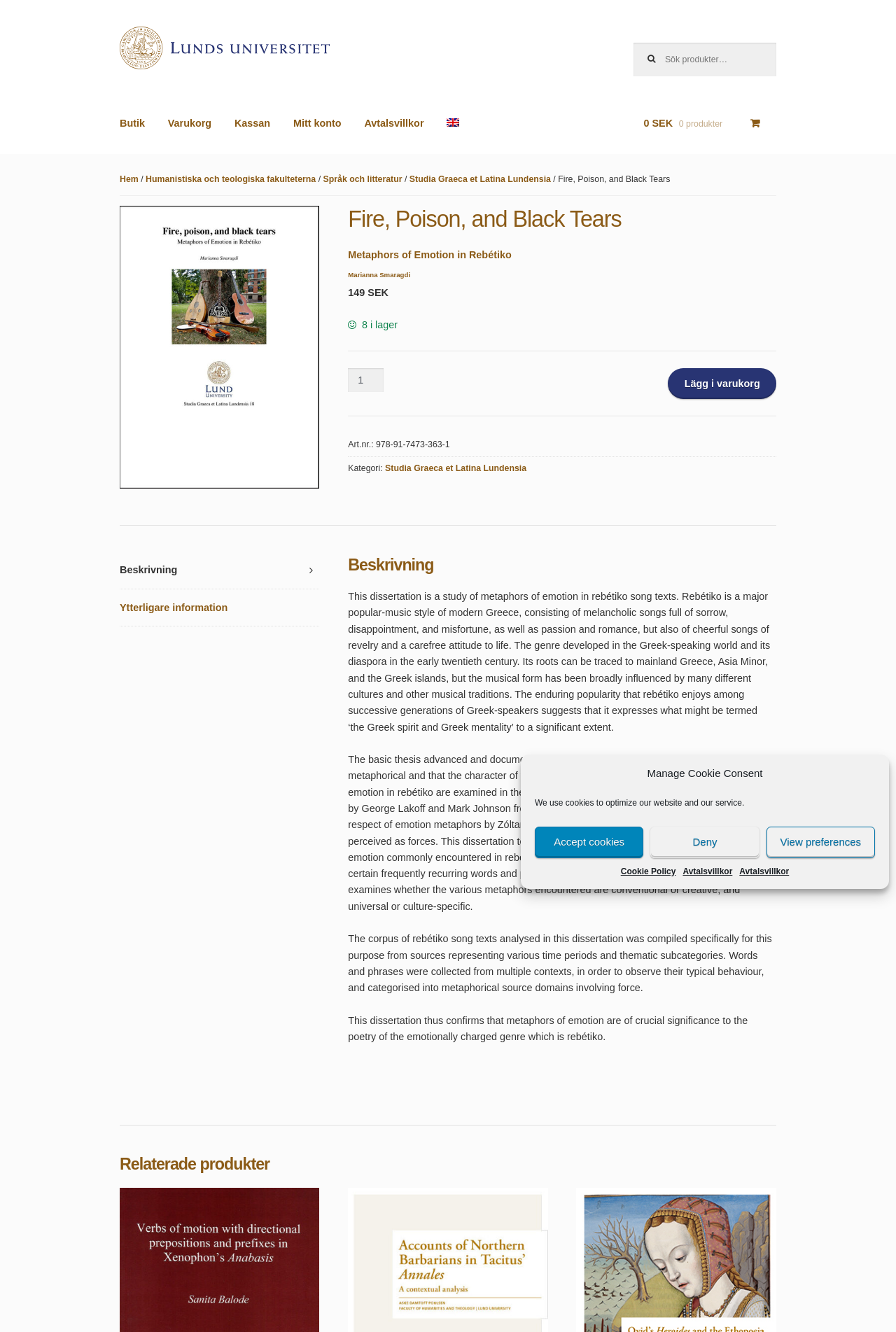Determine the bounding box coordinates of the UI element described below. Use the format (top-left x, top-left y, bottom-right x, bottom-right y) with floating point numbers between 0 and 1: parent_node: Sök efter: value="Sök"

[0.707, 0.032, 0.756, 0.051]